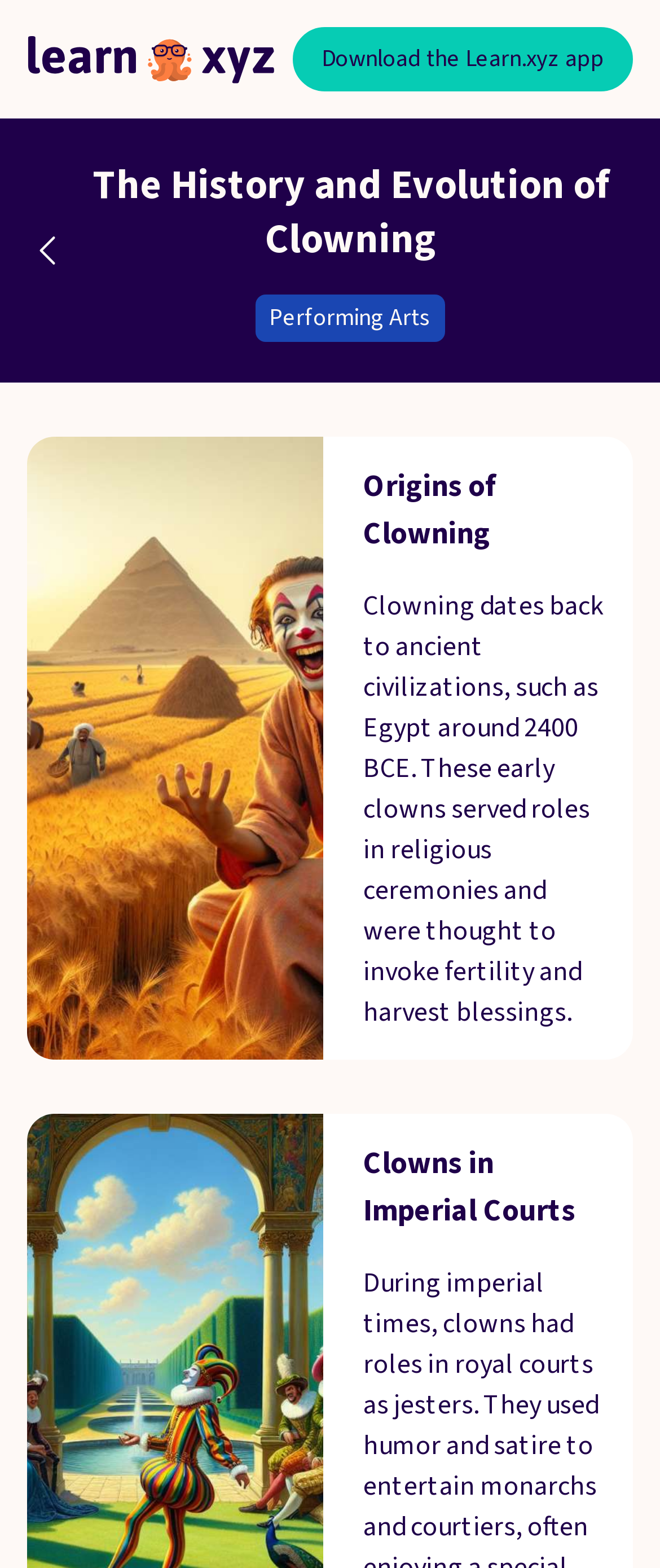Using the provided element description: "parent_node: Download the Learn.xyz app", identify the bounding box coordinates. The coordinates should be four floats between 0 and 1 in the order [left, top, right, bottom].

[0.041, 0.023, 0.415, 0.053]